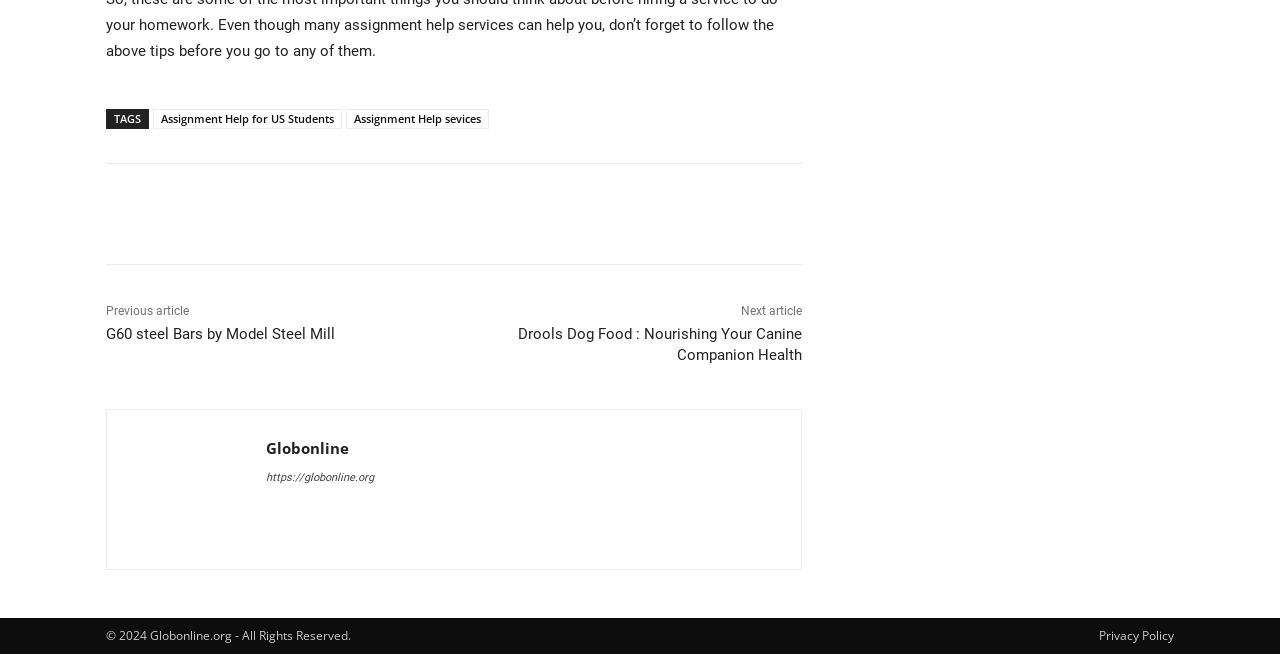Determine the bounding box coordinates (top-left x, top-left y, bottom-right x, bottom-right y) of the UI element described in the following text: Twitter

[0.213, 0.296, 0.245, 0.357]